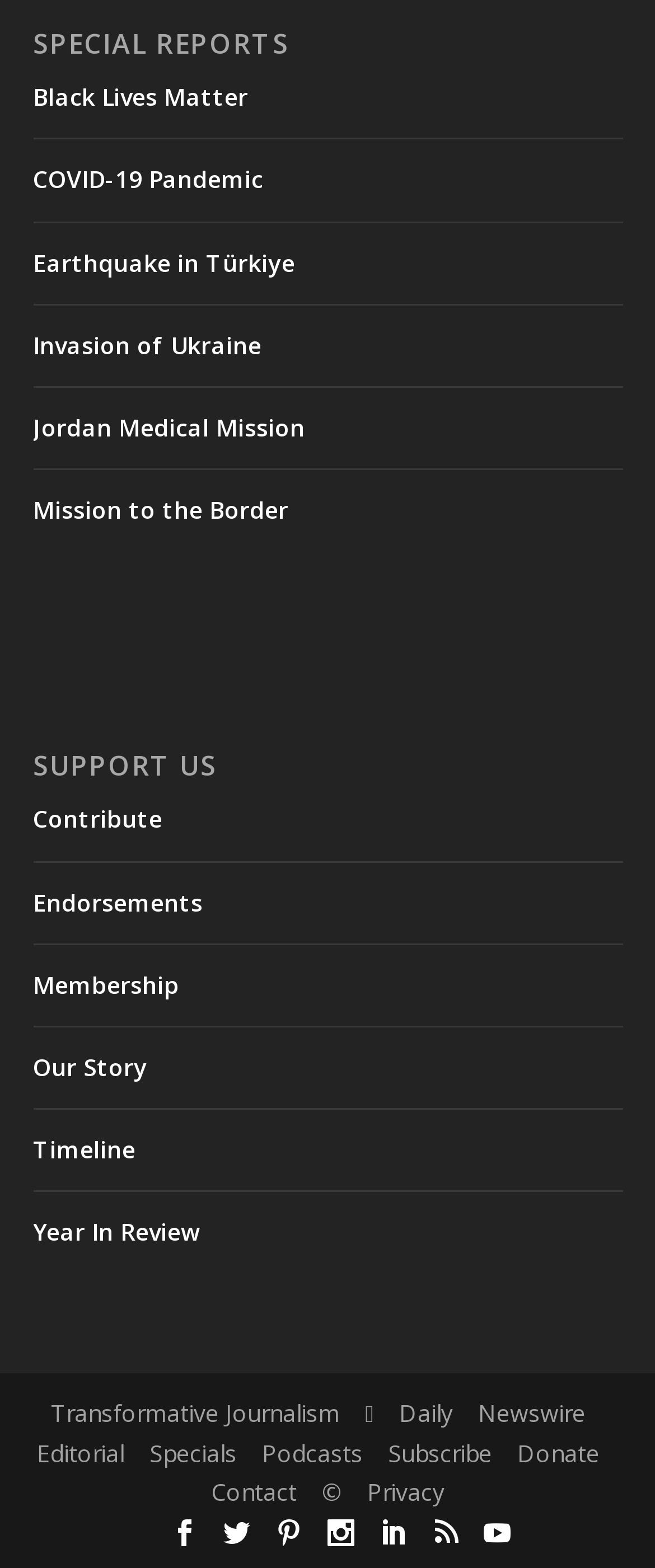Please find the bounding box coordinates (top-left x, top-left y, bottom-right x, bottom-right y) in the screenshot for the UI element described as follows: Mission to the Border

[0.05, 0.315, 0.44, 0.335]